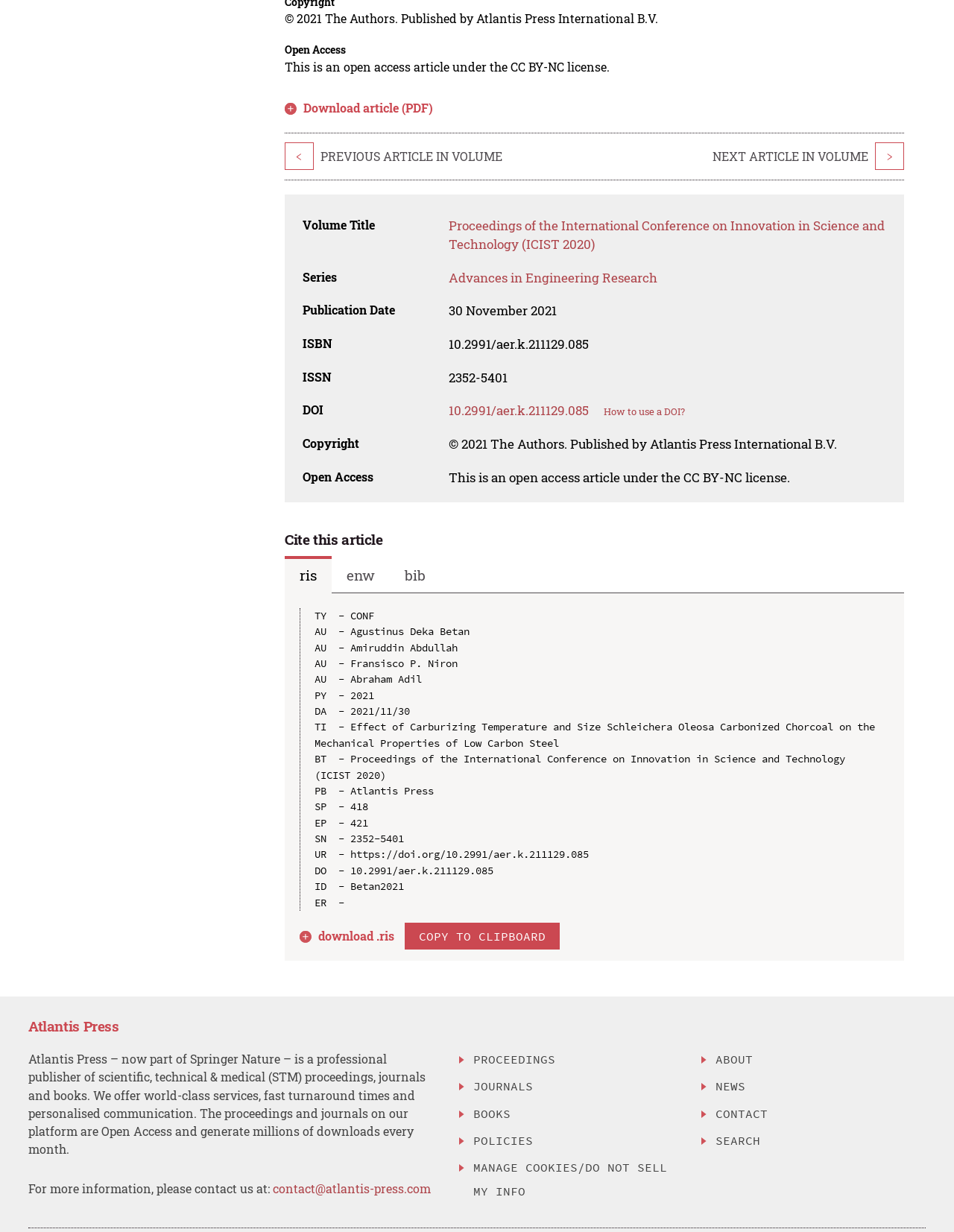Please identify the bounding box coordinates of the element that needs to be clicked to perform the following instruction: "Go to previous article in volume".

[0.298, 0.116, 0.329, 0.138]